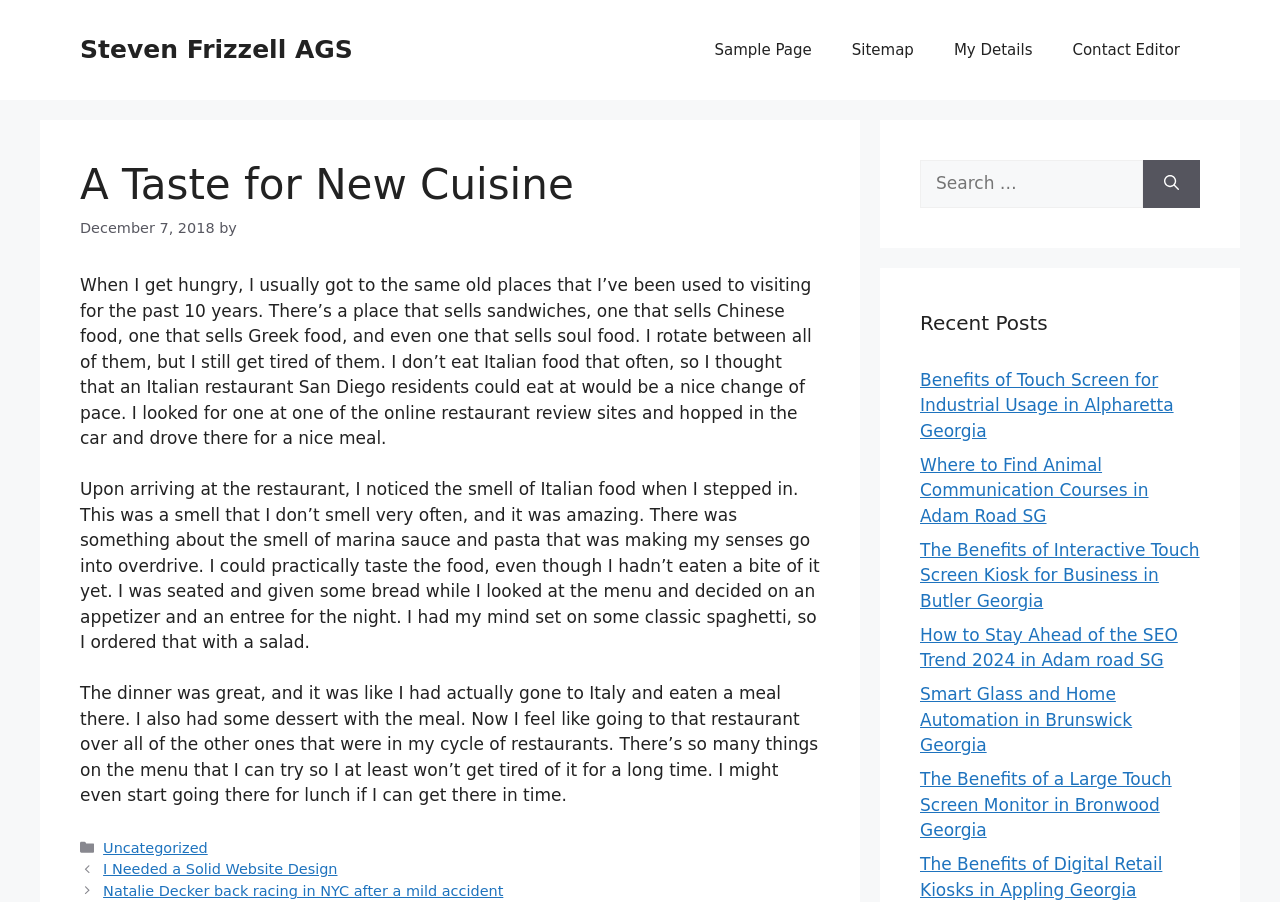Provide an in-depth caption for the contents of the webpage.

This webpage is about a personal blog, "A Taste for New Cuisine – Steven Frizzell AGS". At the top, there is a banner with a link to the site's homepage. Below the banner, there is a navigation menu with five links: "Sample Page", "Sitemap", "My Details", "Contact Editor", and a header section with a title "A Taste for New Cuisine" and a timestamp "December 7, 2018".

The main content of the page is a blog post about the author's experience trying a new Italian restaurant in San Diego. The post is divided into three paragraphs, describing the author's decision to try the restaurant, their experience upon arrival, and their enjoyment of the meal. The text is quite detailed, describing the smell of Italian food, the menu options, and the author's satisfaction with the meal.

To the right of the main content, there is a complementary section with a search box and a button labeled "Search". Below the search box, there is a heading "Recent Posts" followed by a list of nine links to other blog posts, each with a descriptive title.

Overall, the webpage has a simple and clean layout, with a focus on the blog post and a few navigation elements.